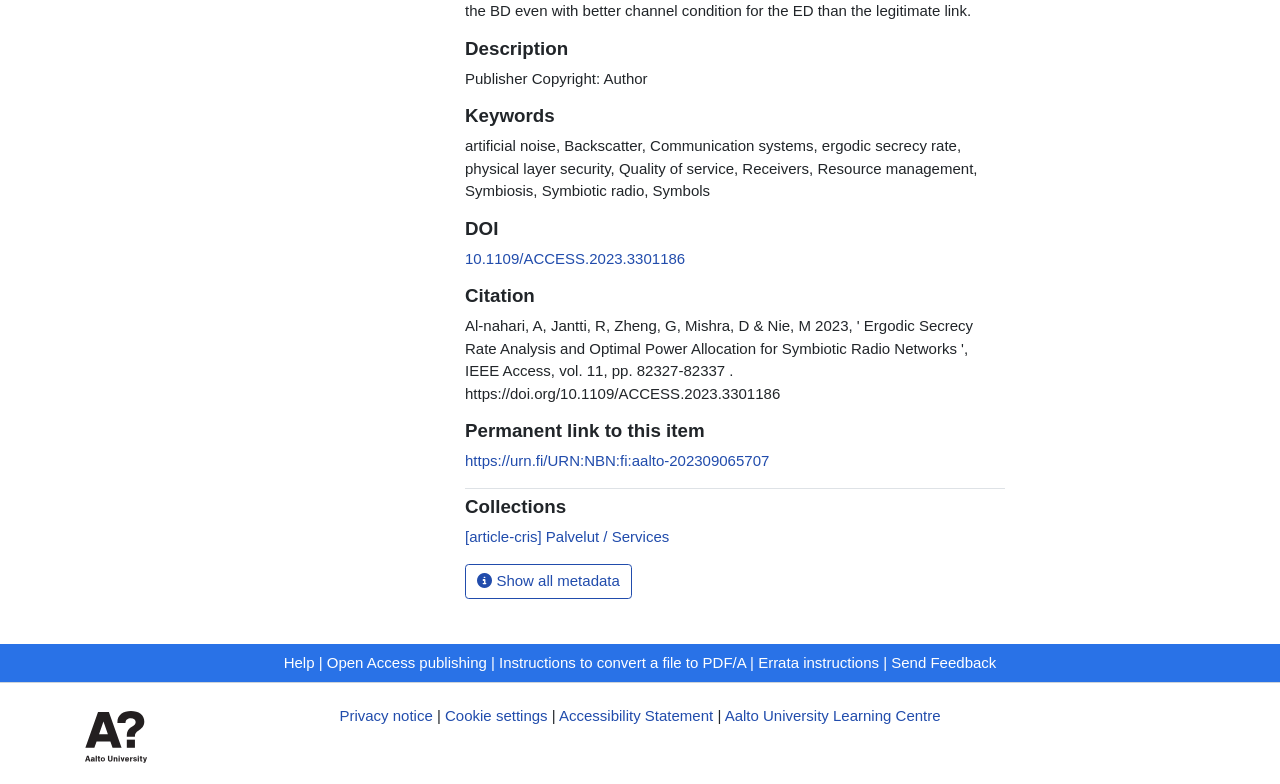Respond with a single word or short phrase to the following question: 
What is the first keyword listed?

artificial noise